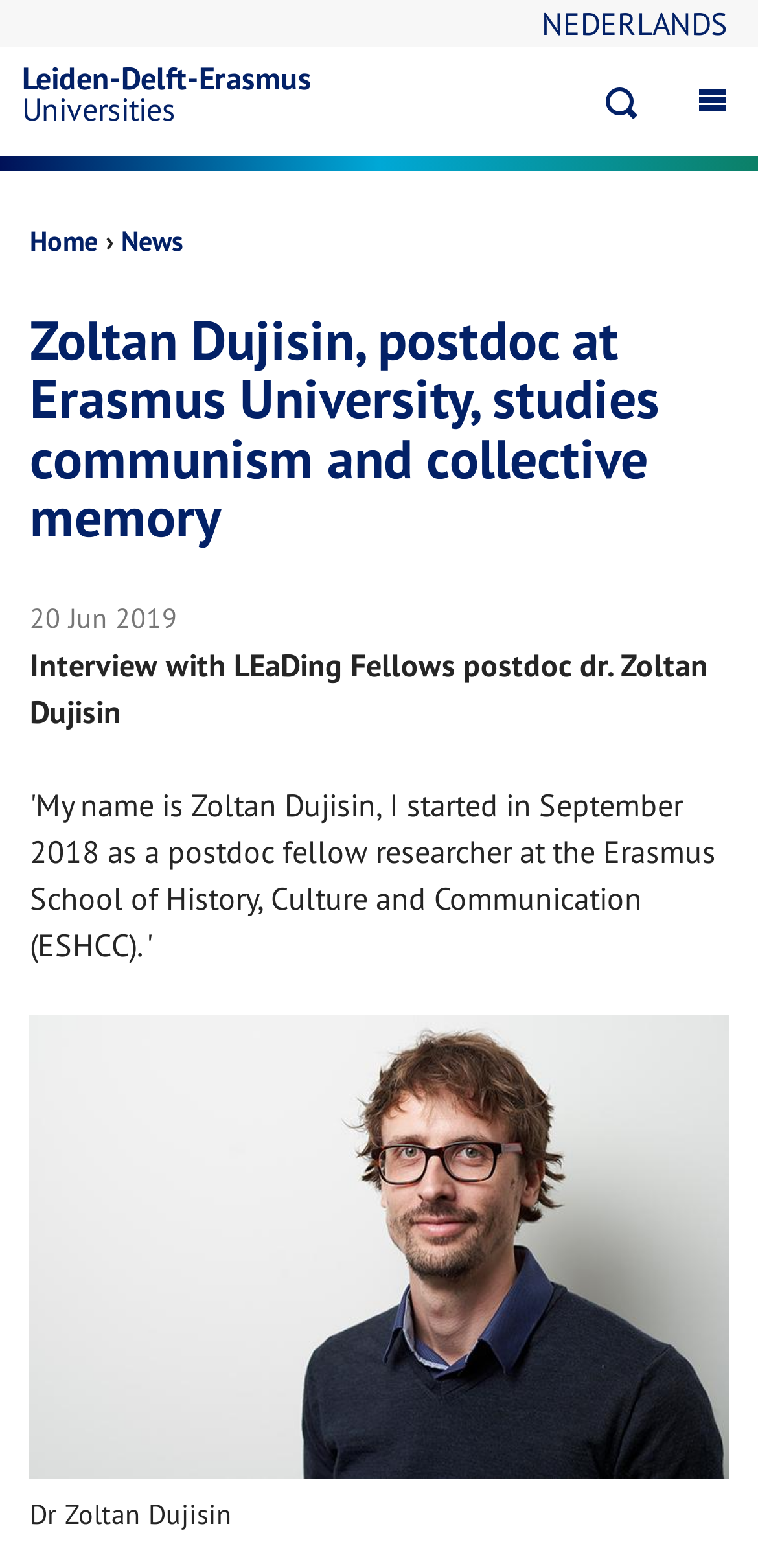What is the topic of Zoltan Dujisin's research?
Using the information from the image, answer the question thoroughly.

The answer can be found in the heading element which contains the text 'Zoltan Dujisin, postdoc at Erasmus University, studies communism and collective memory'. This heading element is a child of the root element and is located at the top of the webpage.